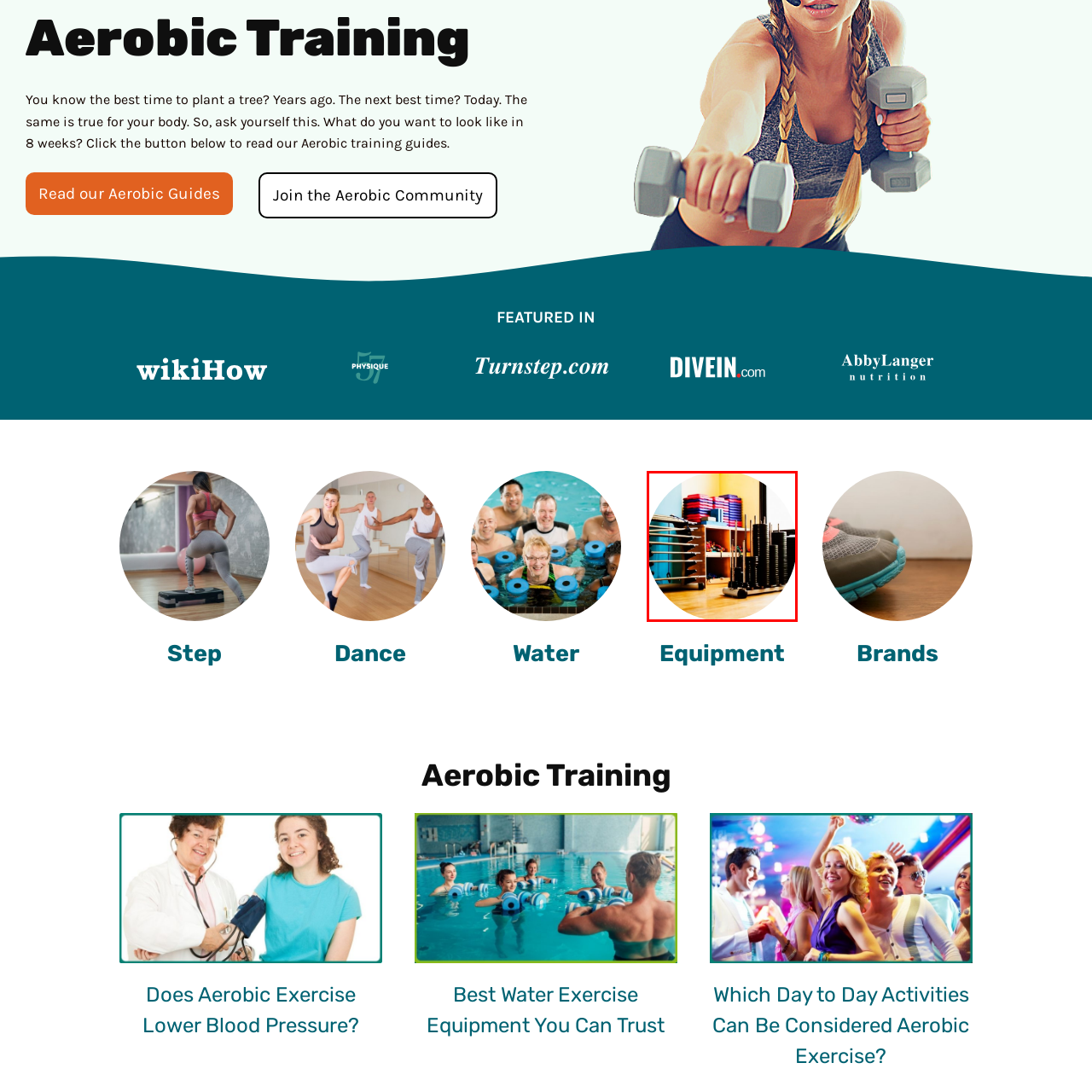Observe the image within the red bounding box carefully and provide an extensive answer to the following question using the visual cues: What is the purpose of the step platforms?

The caption states that the horizontal shelving unit holds brightly colored step platforms, perfect for step aerobics sessions, indicating their purpose is for aerobic exercises.